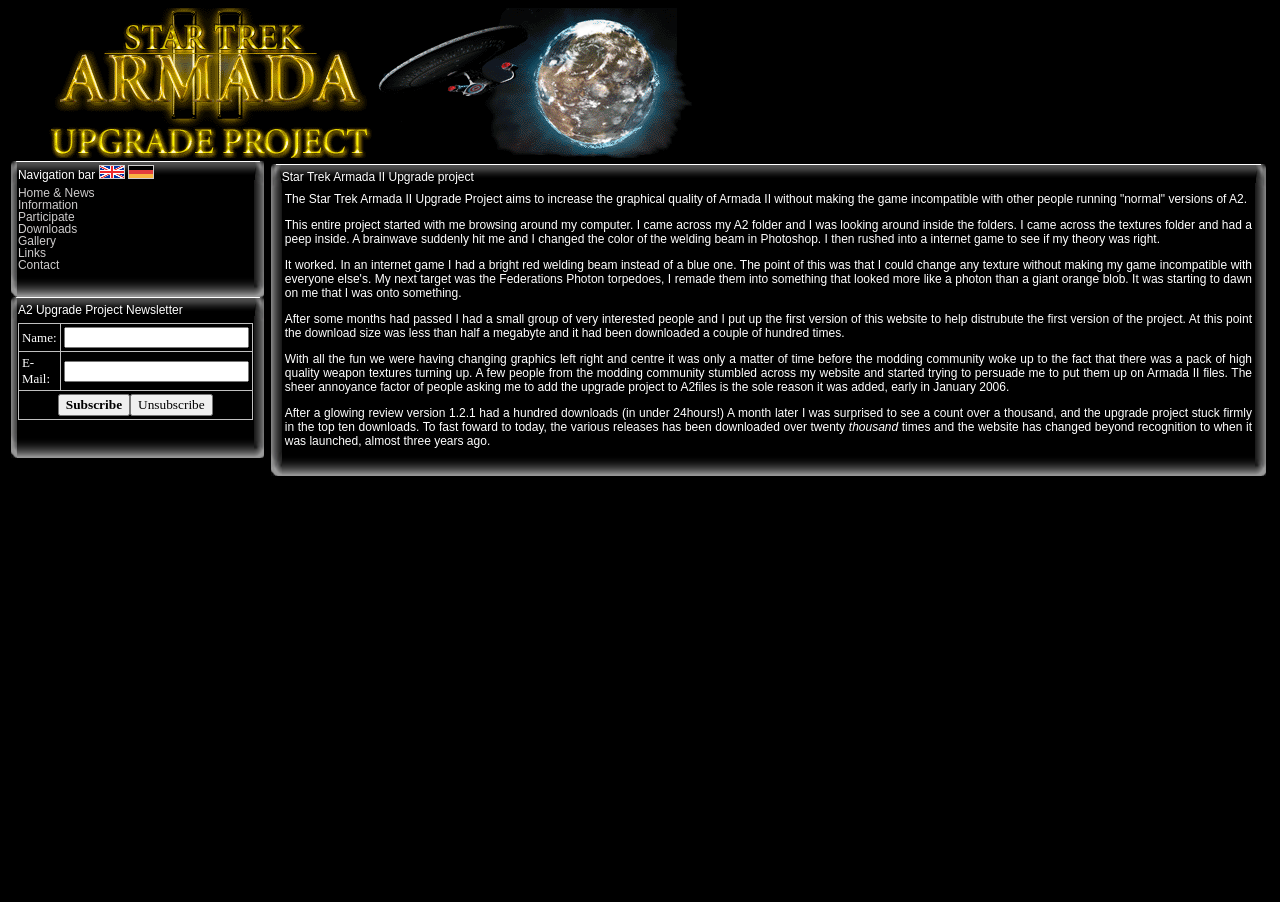What is the current download count of the project?
Please analyze the image and answer the question with as much detail as possible.

As mentioned on the webpage, the various releases of the project have been downloaded over twenty thousand times.